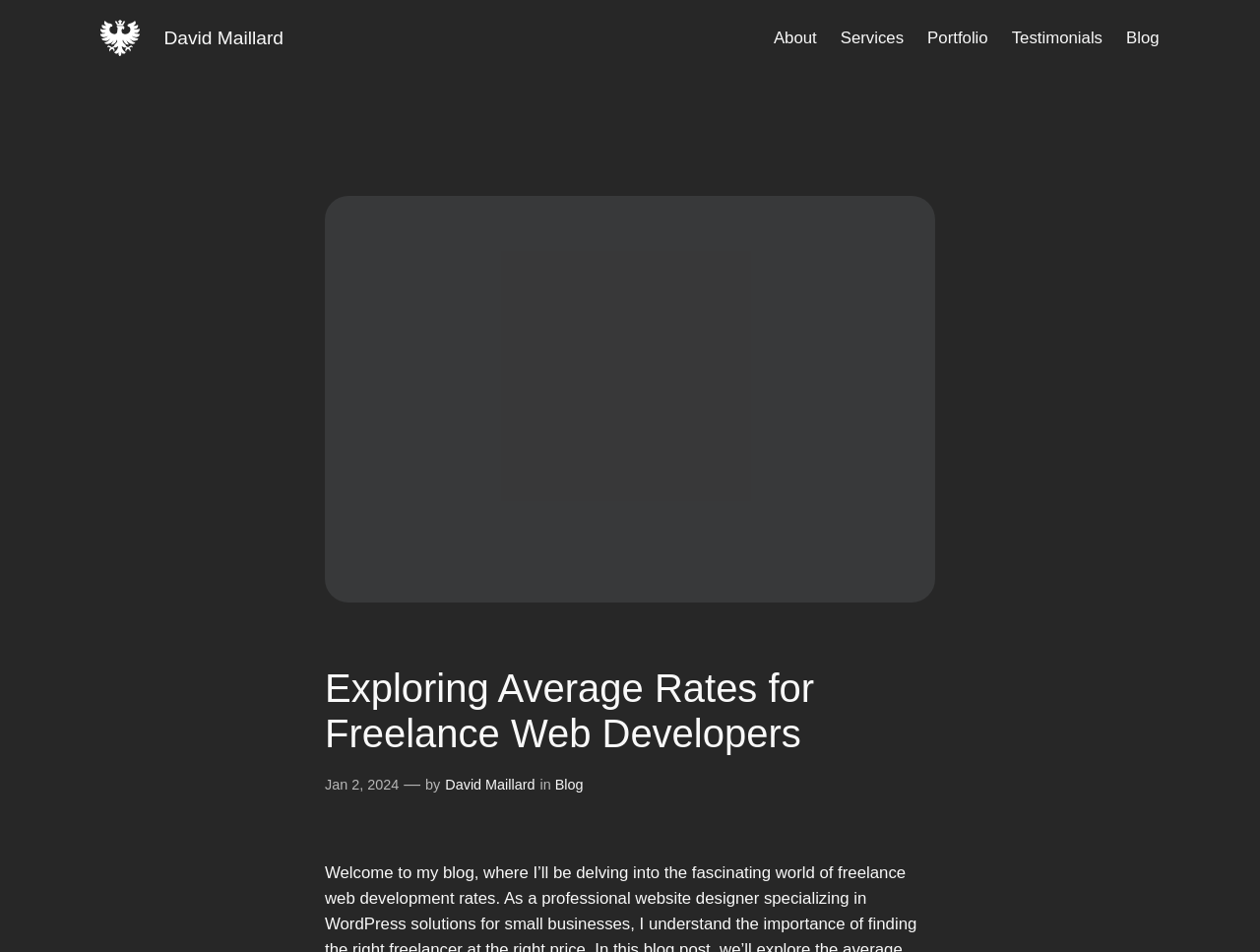Find the bounding box coordinates of the clickable element required to execute the following instruction: "read the article posted on Jan 2, 2024". Provide the coordinates as four float numbers between 0 and 1, i.e., [left, top, right, bottom].

[0.258, 0.816, 0.317, 0.832]